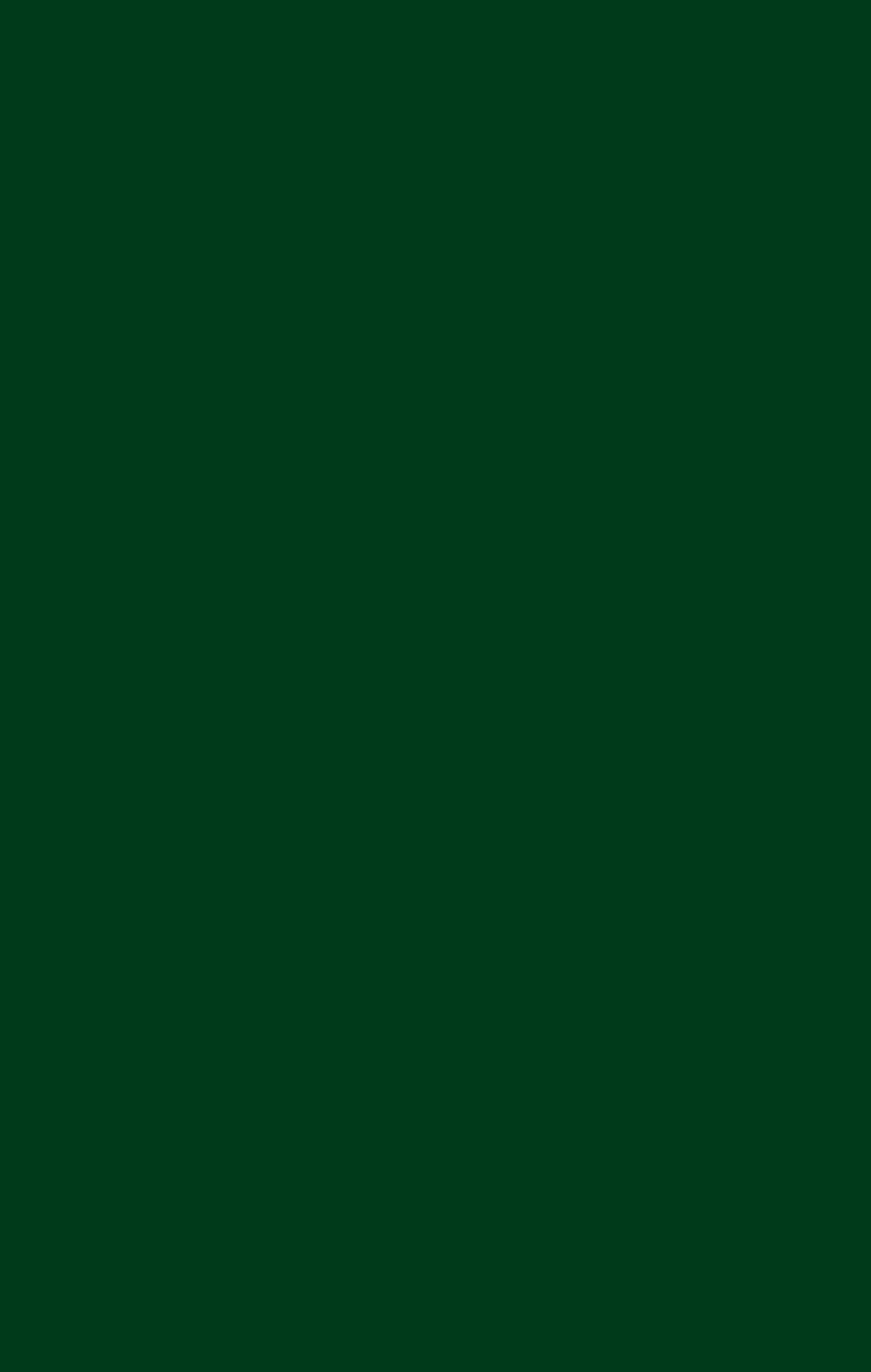Locate and provide the bounding box coordinates for the HTML element that matches this description: "Donate".

[0.064, 0.829, 0.354, 0.927]